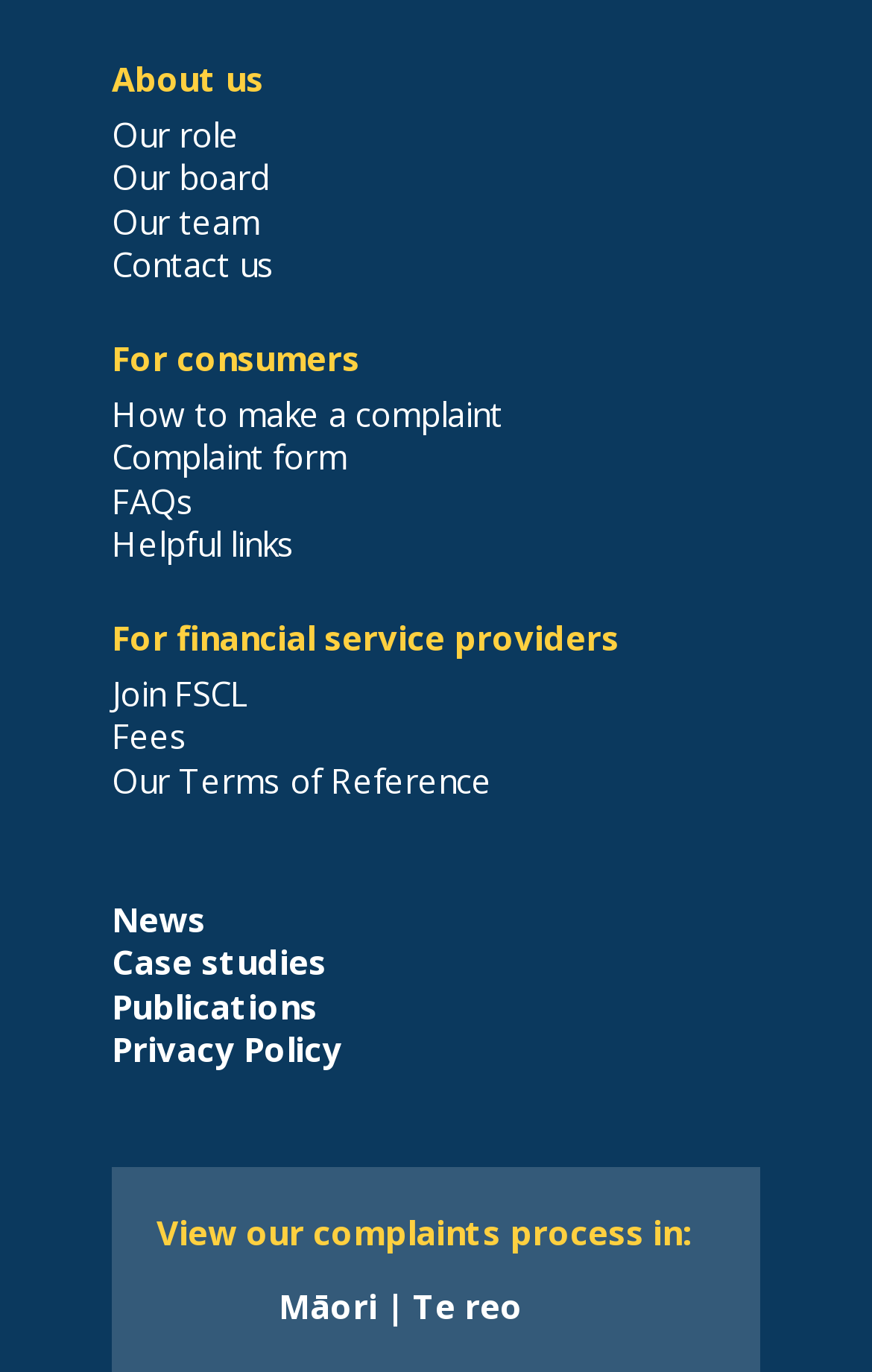What is the first link under 'About us'?
Based on the visual, give a brief answer using one word or a short phrase.

Our role